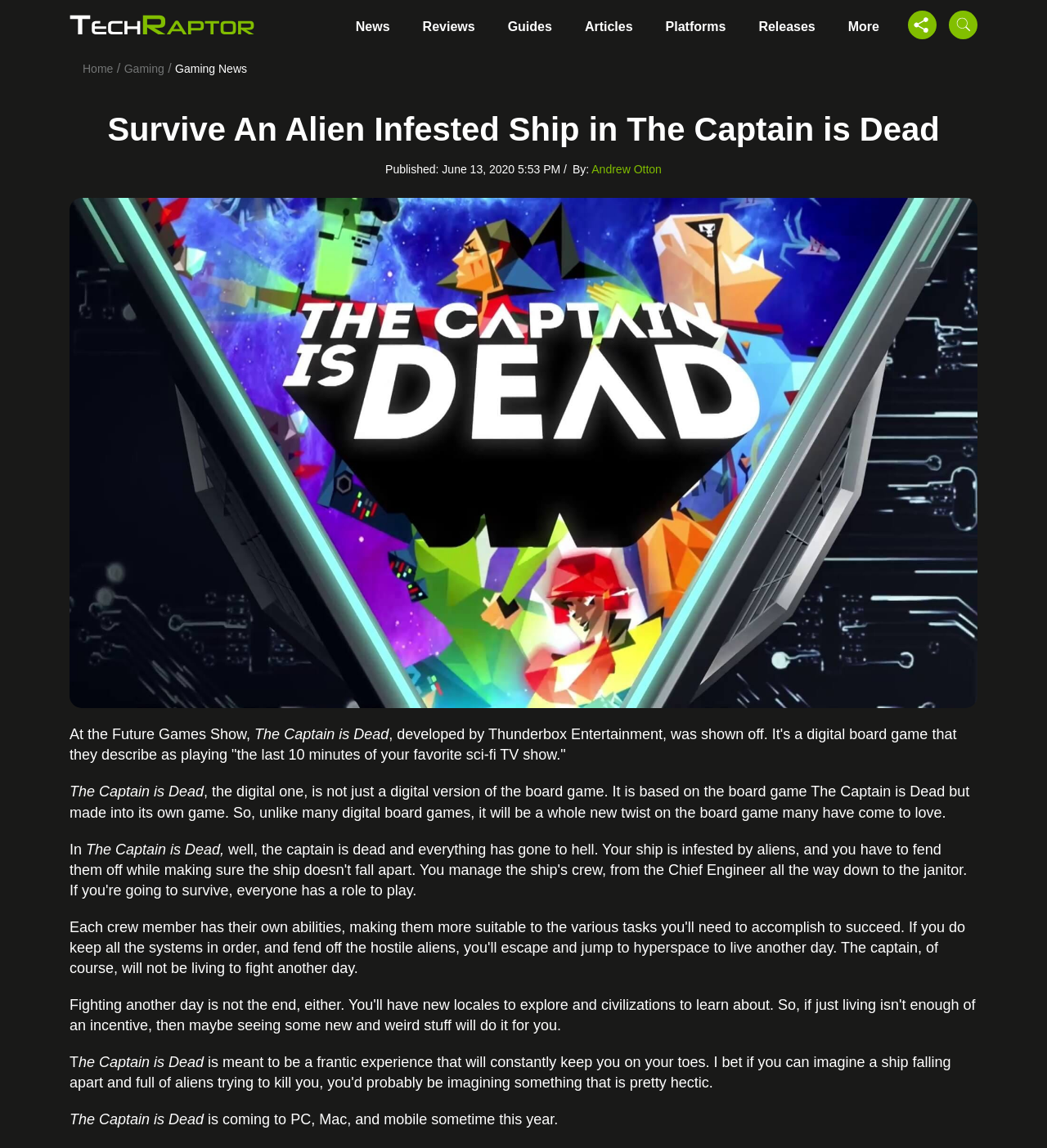Specify the bounding box coordinates of the element's region that should be clicked to achieve the following instruction: "Read the article by Andrew Otton". The bounding box coordinates consist of four float numbers between 0 and 1, in the format [left, top, right, bottom].

[0.565, 0.142, 0.632, 0.153]